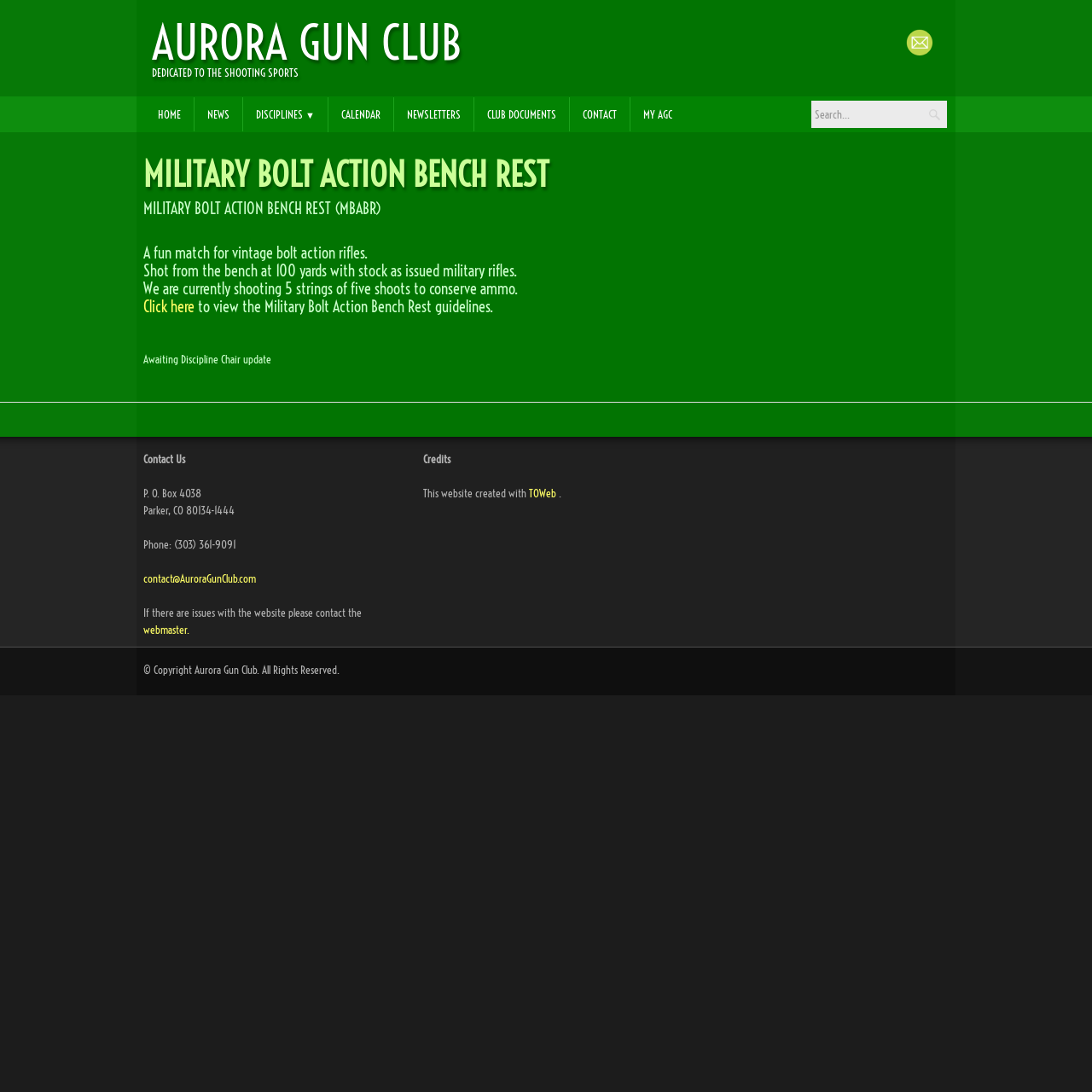Can you identify the bounding box coordinates of the clickable region needed to carry out this instruction: 'Send an email'? The coordinates should be four float numbers within the range of 0 to 1, stated as [left, top, right, bottom].

[0.83, 0.032, 0.861, 0.044]